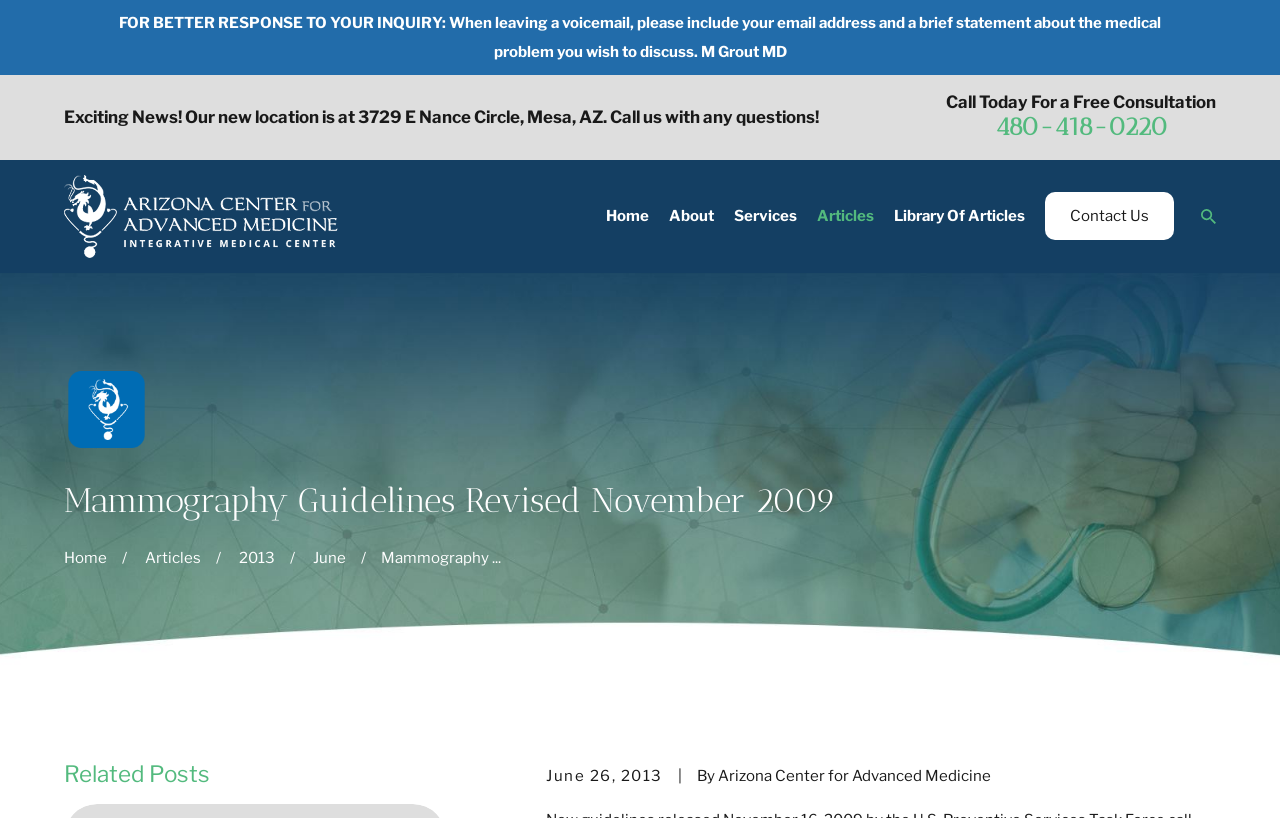Find the bounding box coordinates for the area you need to click to carry out the instruction: "Contact us". The coordinates should be four float numbers between 0 and 1, indicated as [left, top, right, bottom].

[0.816, 0.235, 0.917, 0.294]